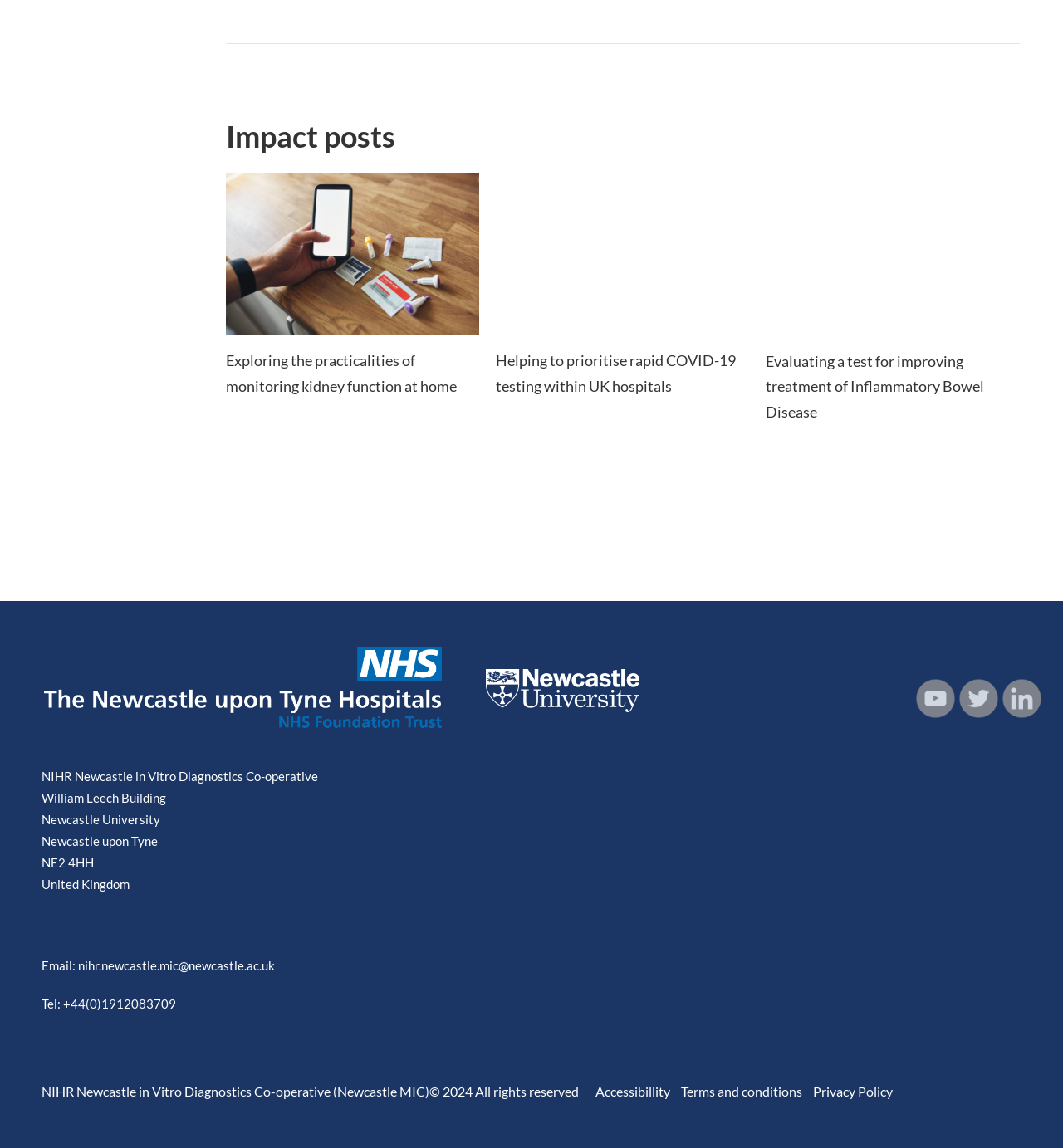Carefully examine the image and provide an in-depth answer to the question: How many links are there in the footer section?

I counted the number of links at the bottom of the webpage, and there are 4 of them, including 'Accessibility', 'Terms and conditions', 'Privacy Policy', and the email link.